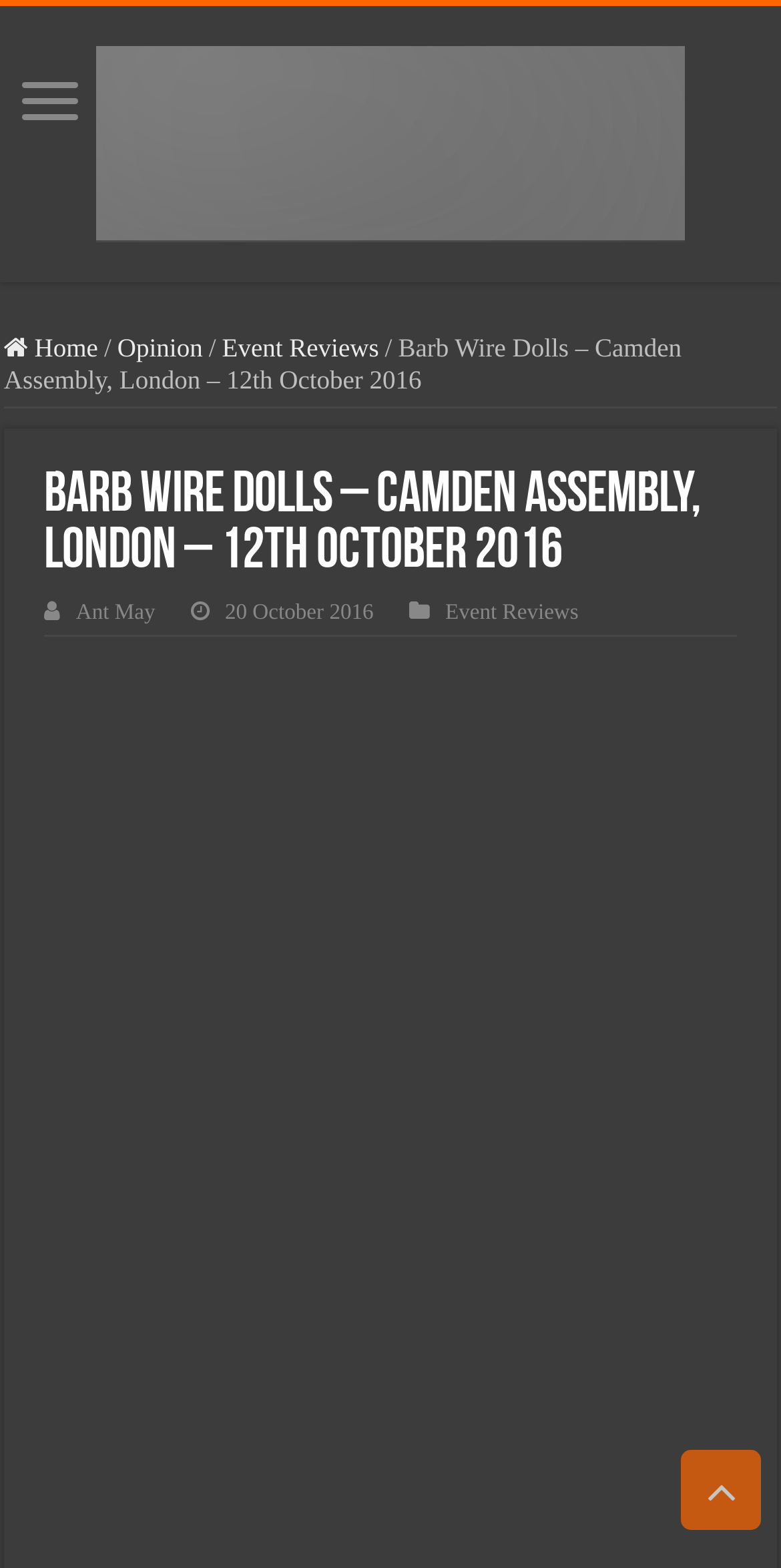Determine the heading of the webpage and extract its text content.

Barb Wire Dolls – Camden Assembly, London – 12th October 2016